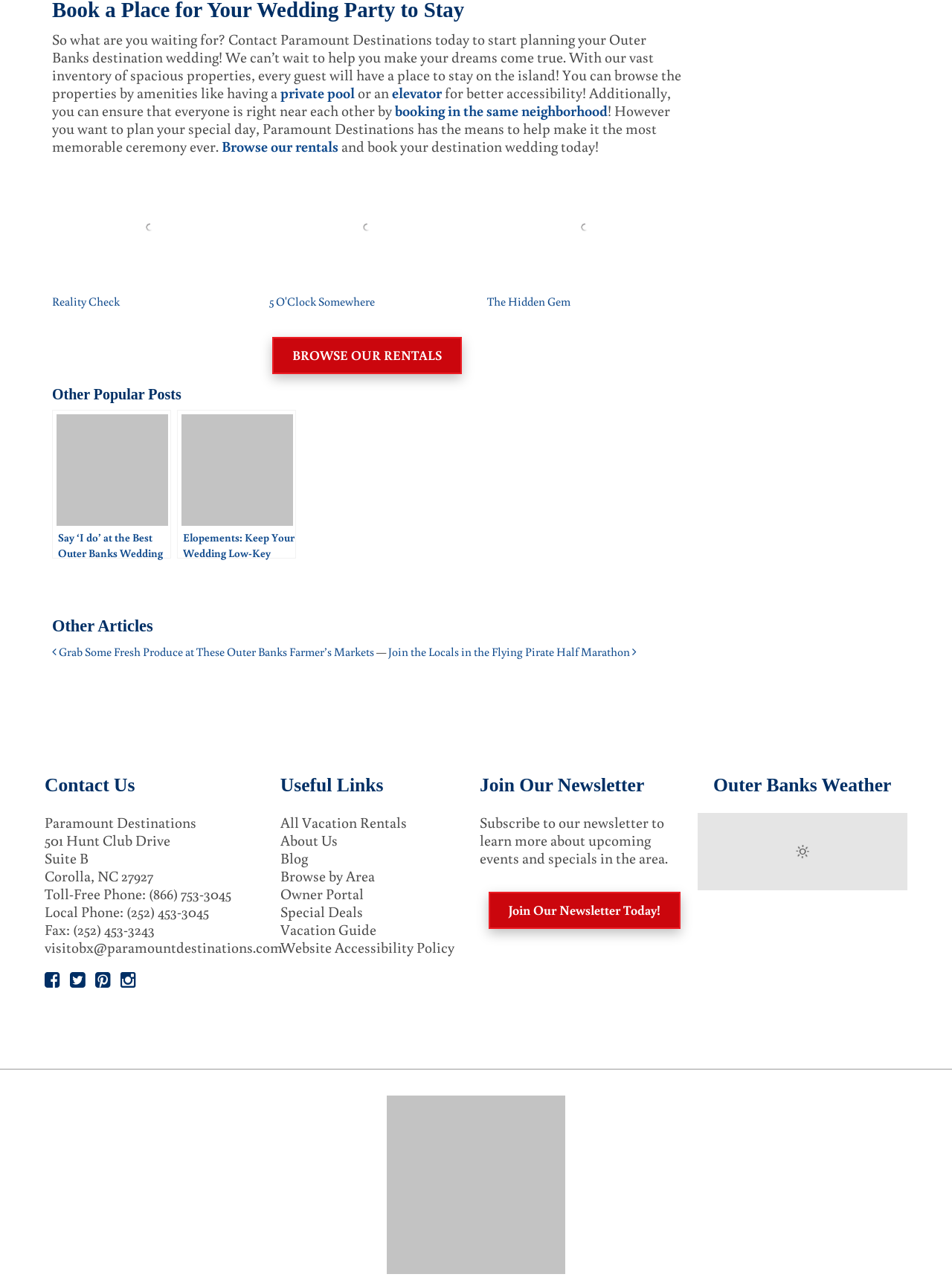Select the bounding box coordinates of the element I need to click to carry out the following instruction: "Contact Paramount Destinations today".

[0.055, 0.023, 0.716, 0.079]